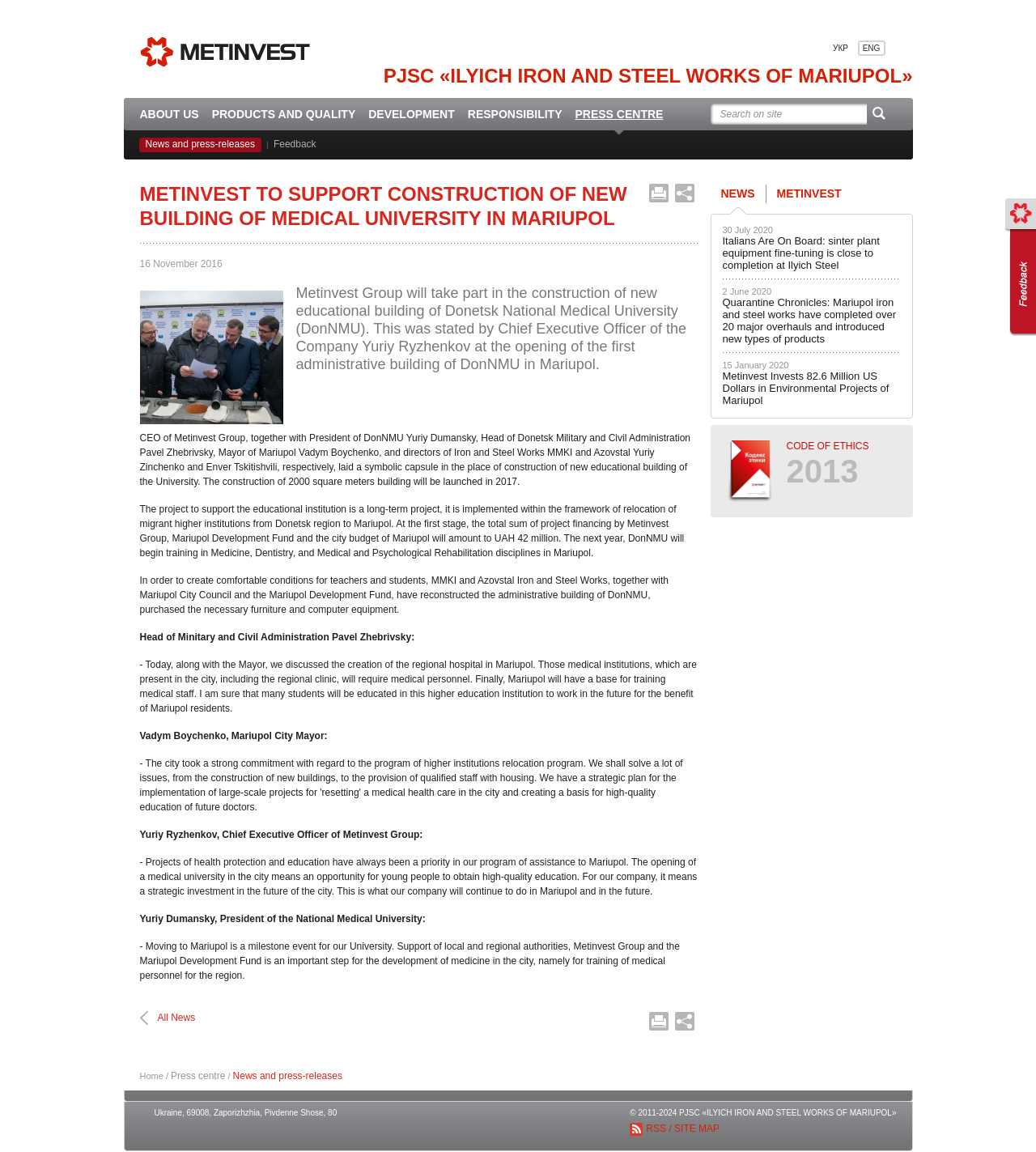Please find the bounding box coordinates of the element that you should click to achieve the following instruction: "Click on the 'PRESS CENTRE' link". The coordinates should be presented as four float numbers between 0 and 1: [left, top, right, bottom].

[0.555, 0.085, 0.64, 0.12]